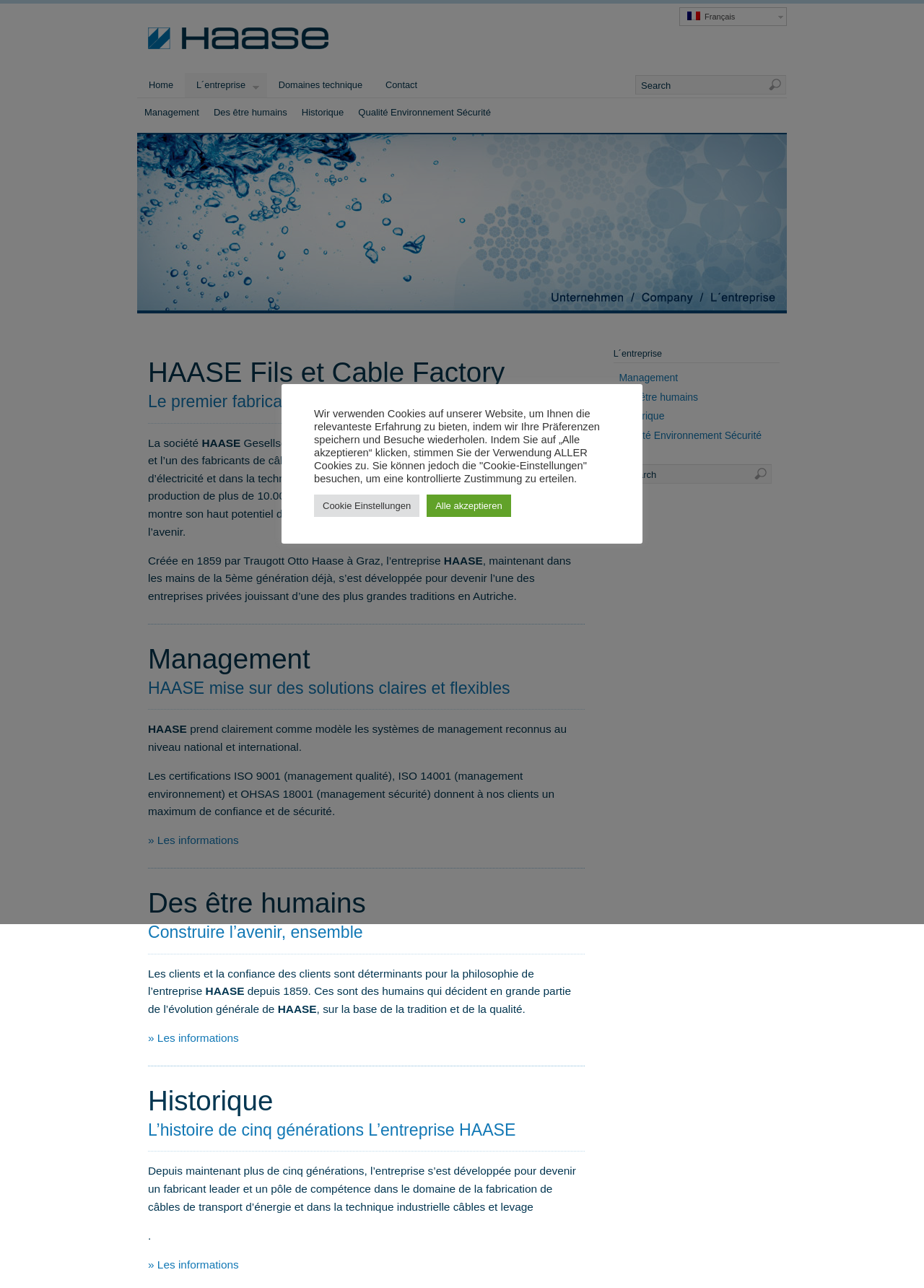Please determine the bounding box coordinates of the area that needs to be clicked to complete this task: 'Search for something'. The coordinates must be four float numbers between 0 and 1, formatted as [left, top, right, bottom].

[0.688, 0.059, 0.851, 0.074]